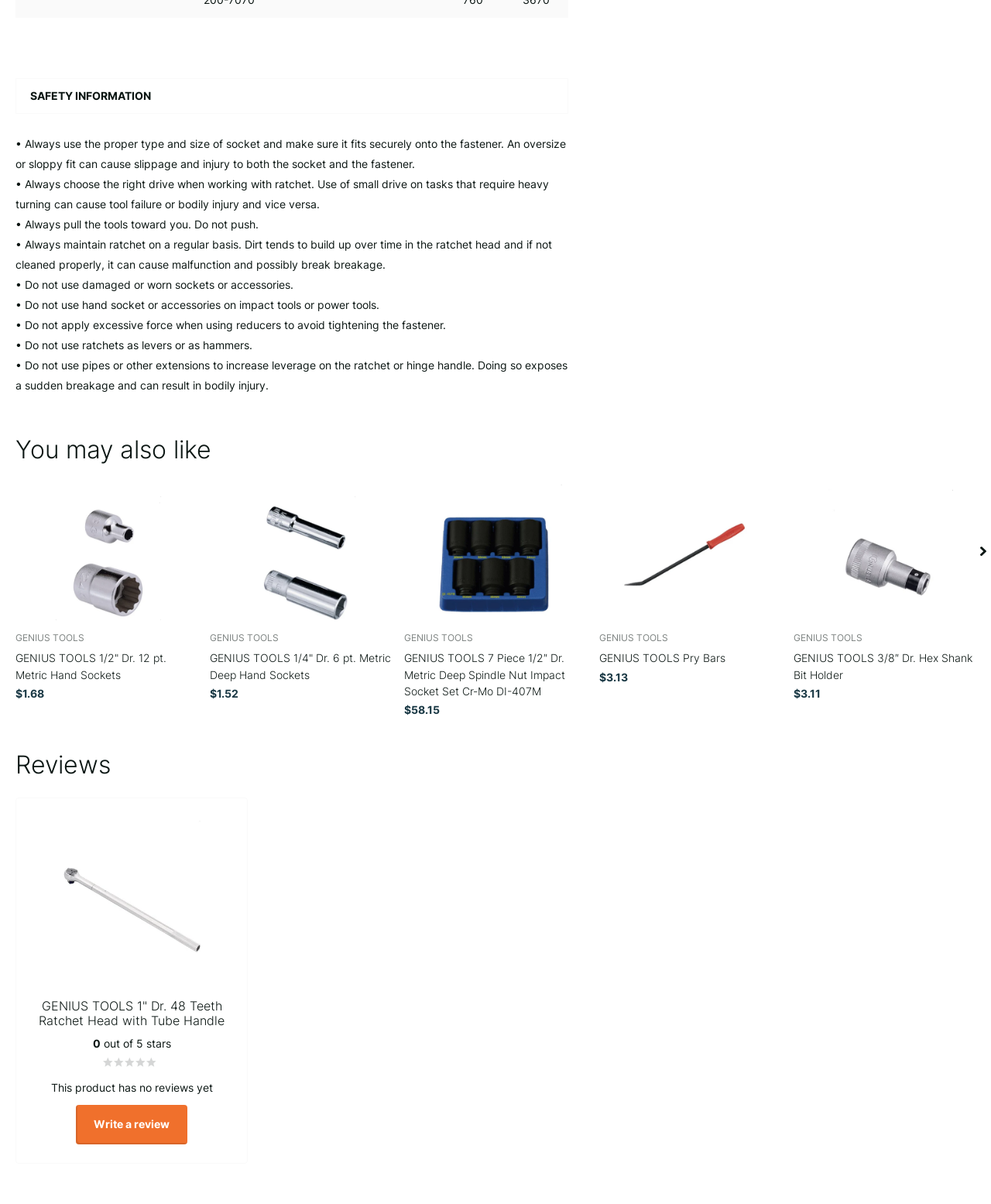Determine the bounding box for the UI element described here: "Tampa Business Card Design".

None